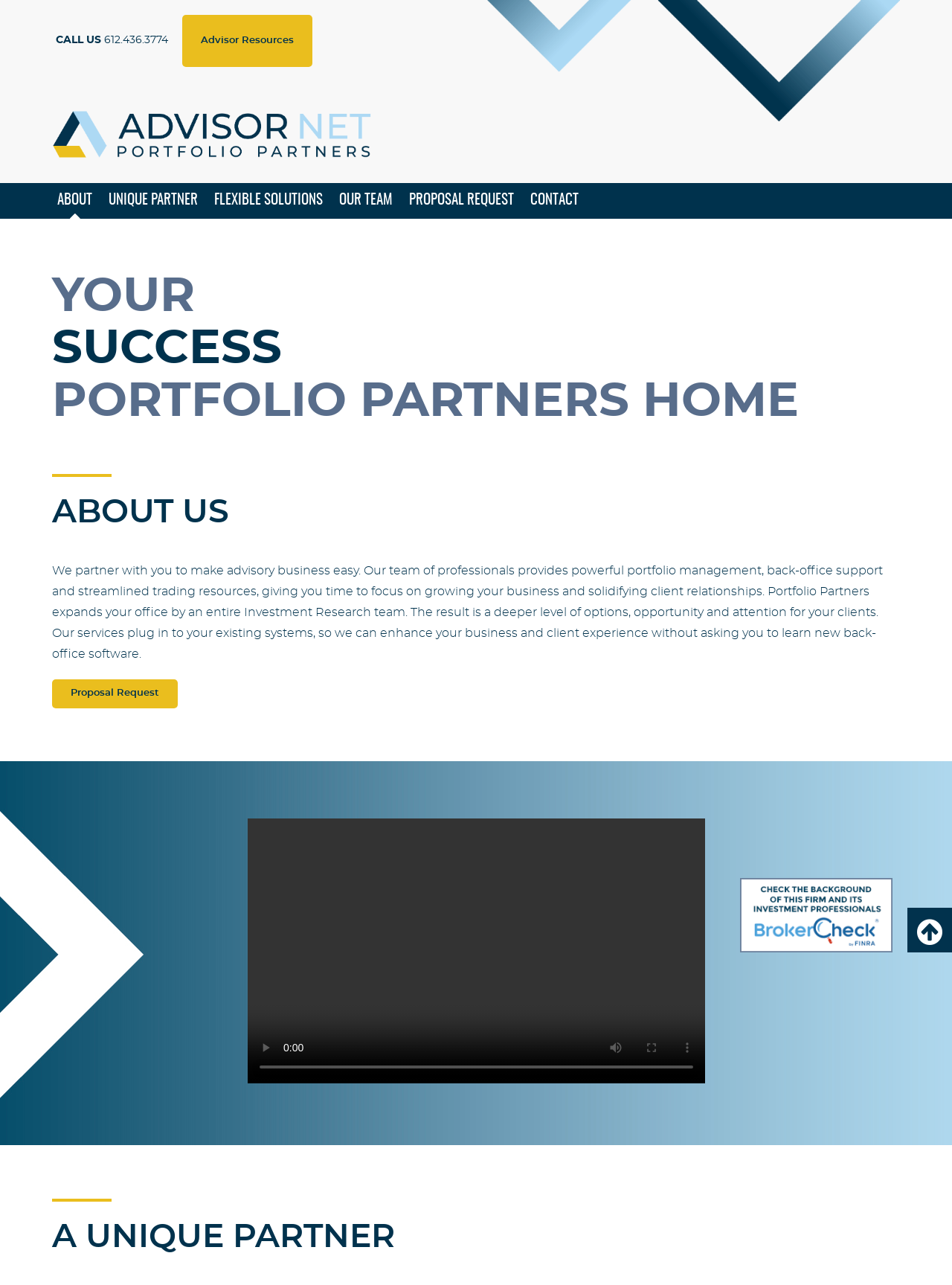Please find the bounding box for the UI element described by: "Unique Partner".

[0.109, 0.142, 0.213, 0.17]